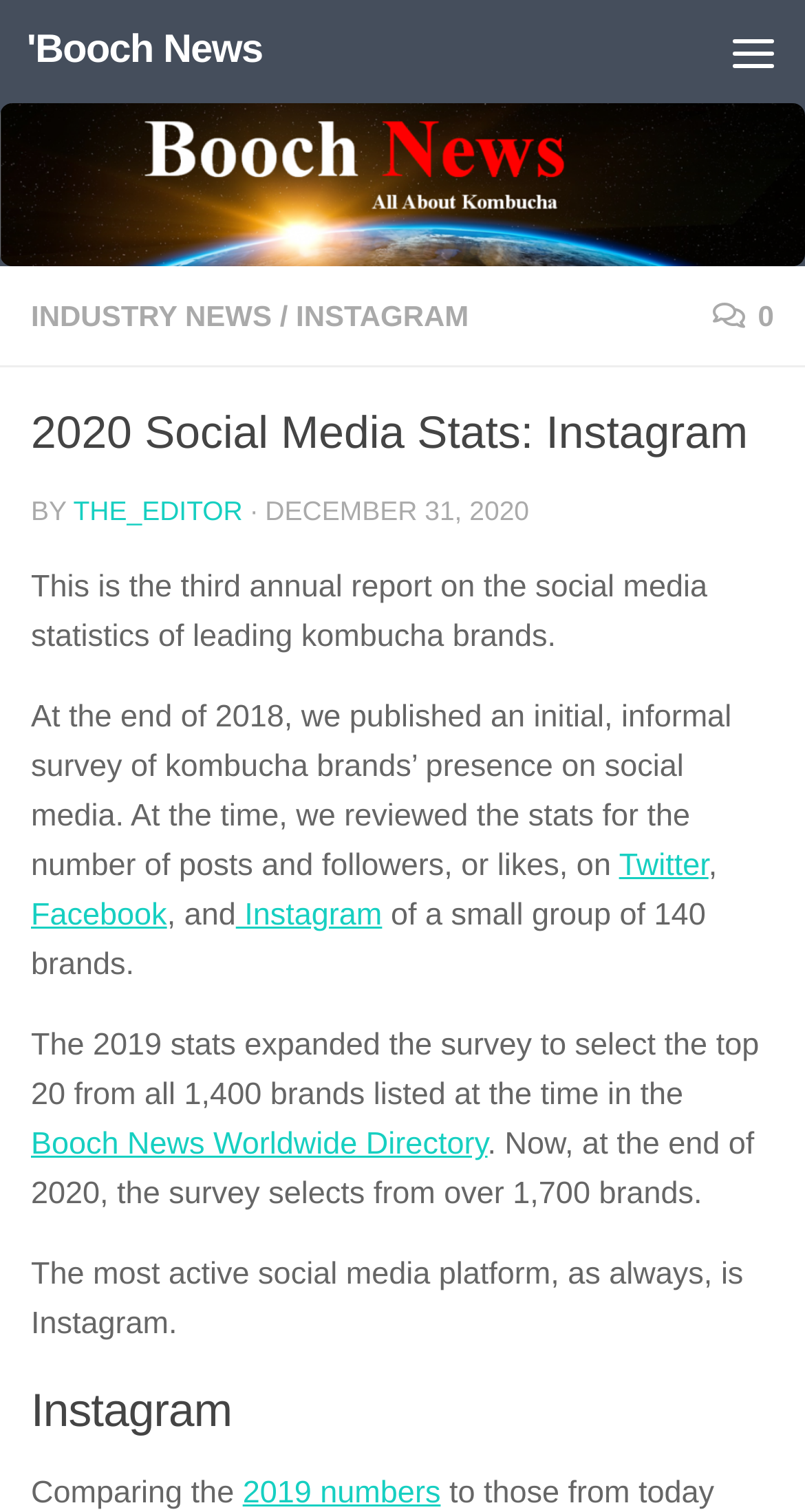Calculate the bounding box coordinates for the UI element based on the following description: "aria-label="NewsquestEventsScotland logo LocaliQ 2022"". Ensure the coordinates are four float numbers between 0 and 1, i.e., [left, top, right, bottom].

None